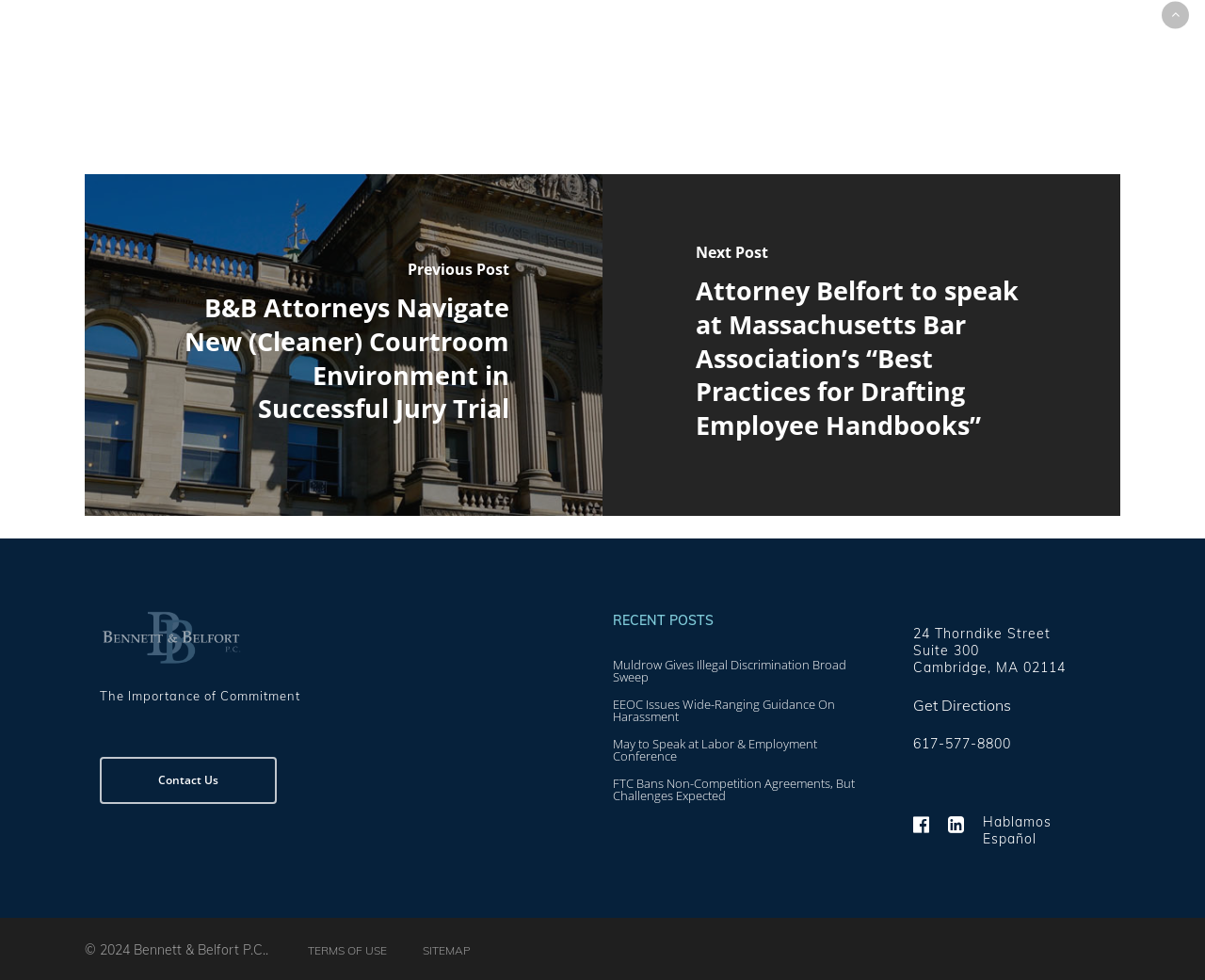What is the purpose of the 'Get Directions' link?
Use the image to answer the question with a single word or phrase.

To get directions to the law firm